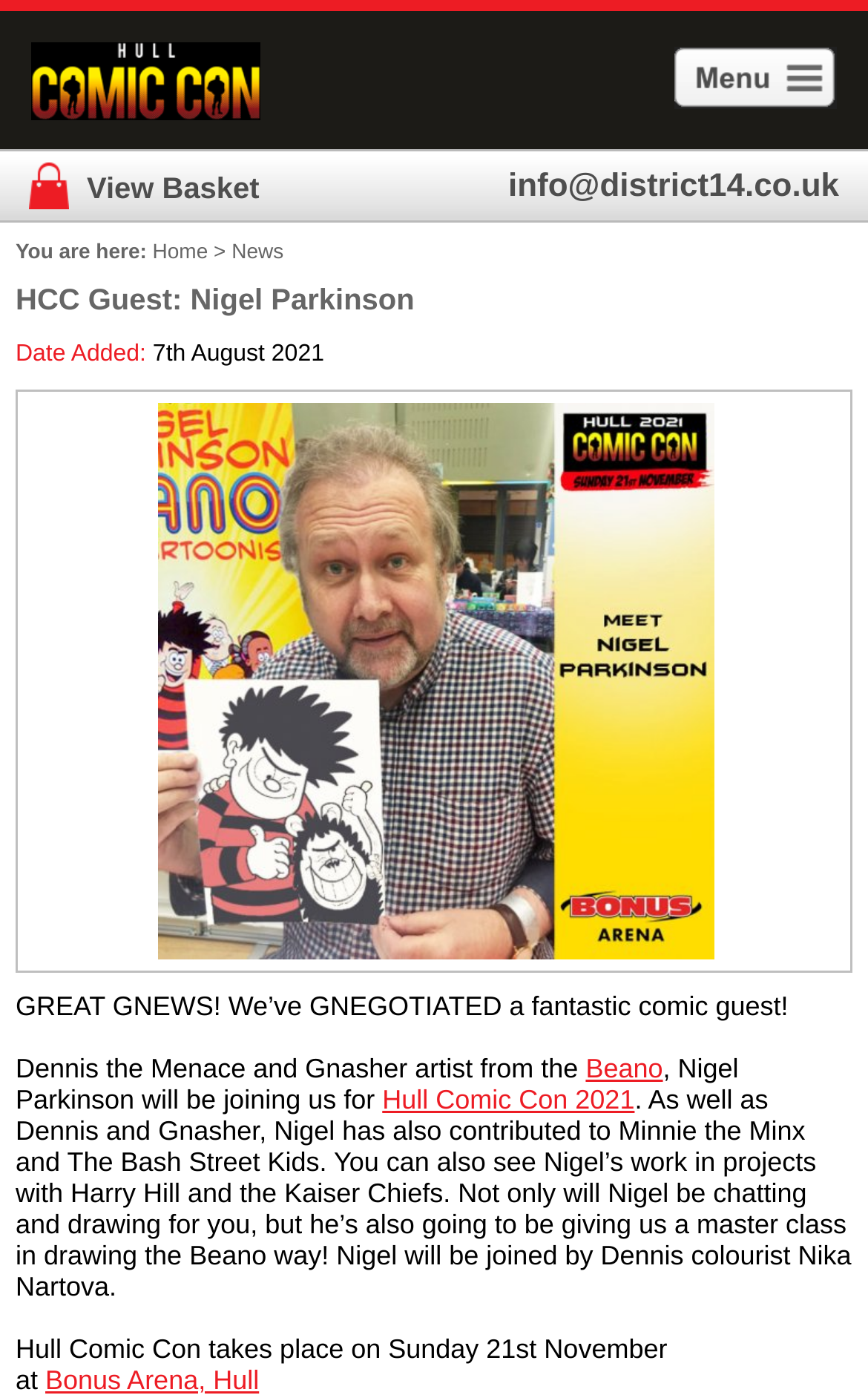Answer succinctly with a single word or phrase:
What is the date of Hull Comic Con 2021?

Sunday 21st November